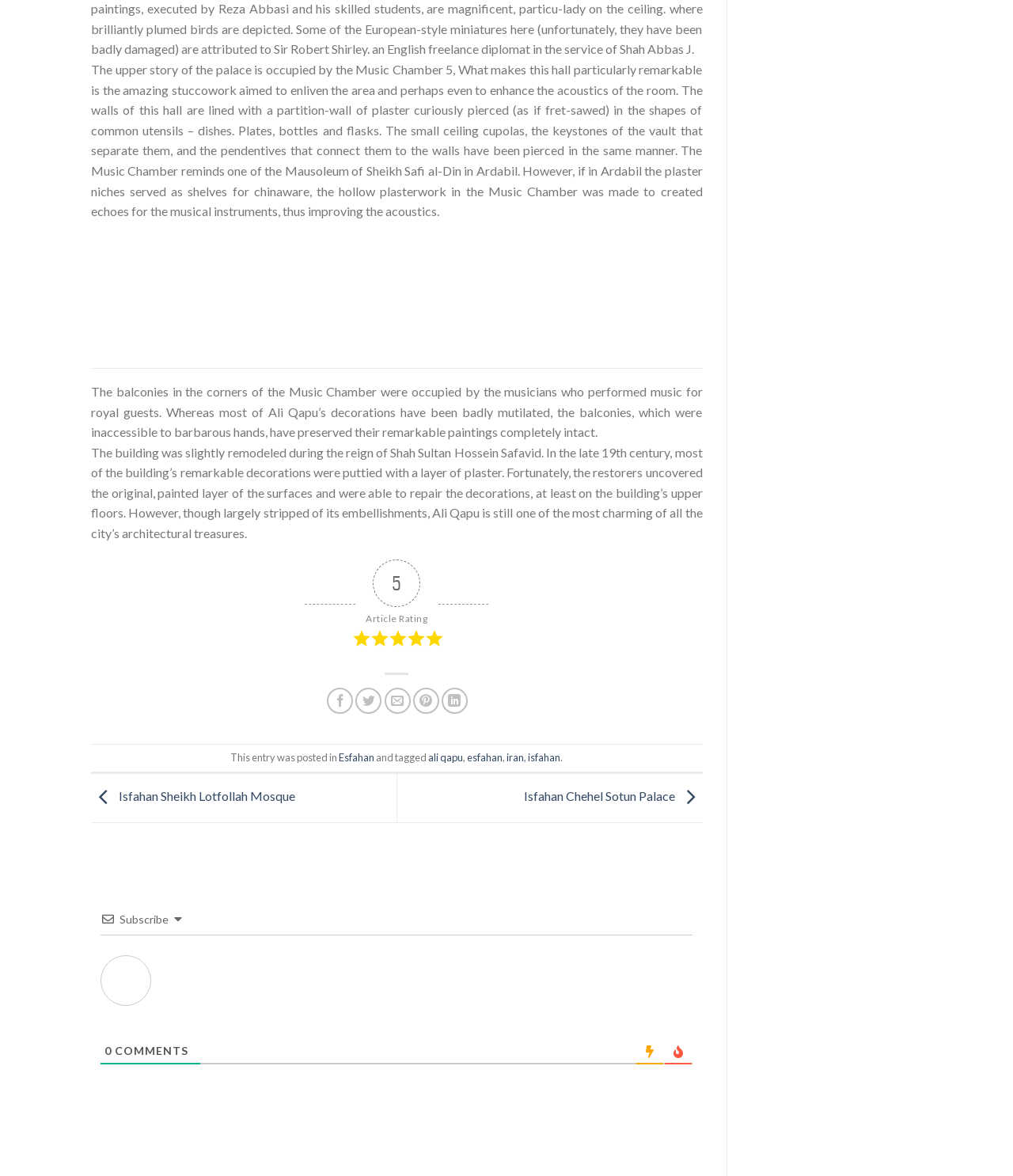What is the name of the palace described in the article?
Please provide a comprehensive answer to the question based on the webpage screenshot.

The article mentions 'The upper story of the palace is occupied by the Music Chamber' and later mentions 'Ali Qapu' as the name of the palace.